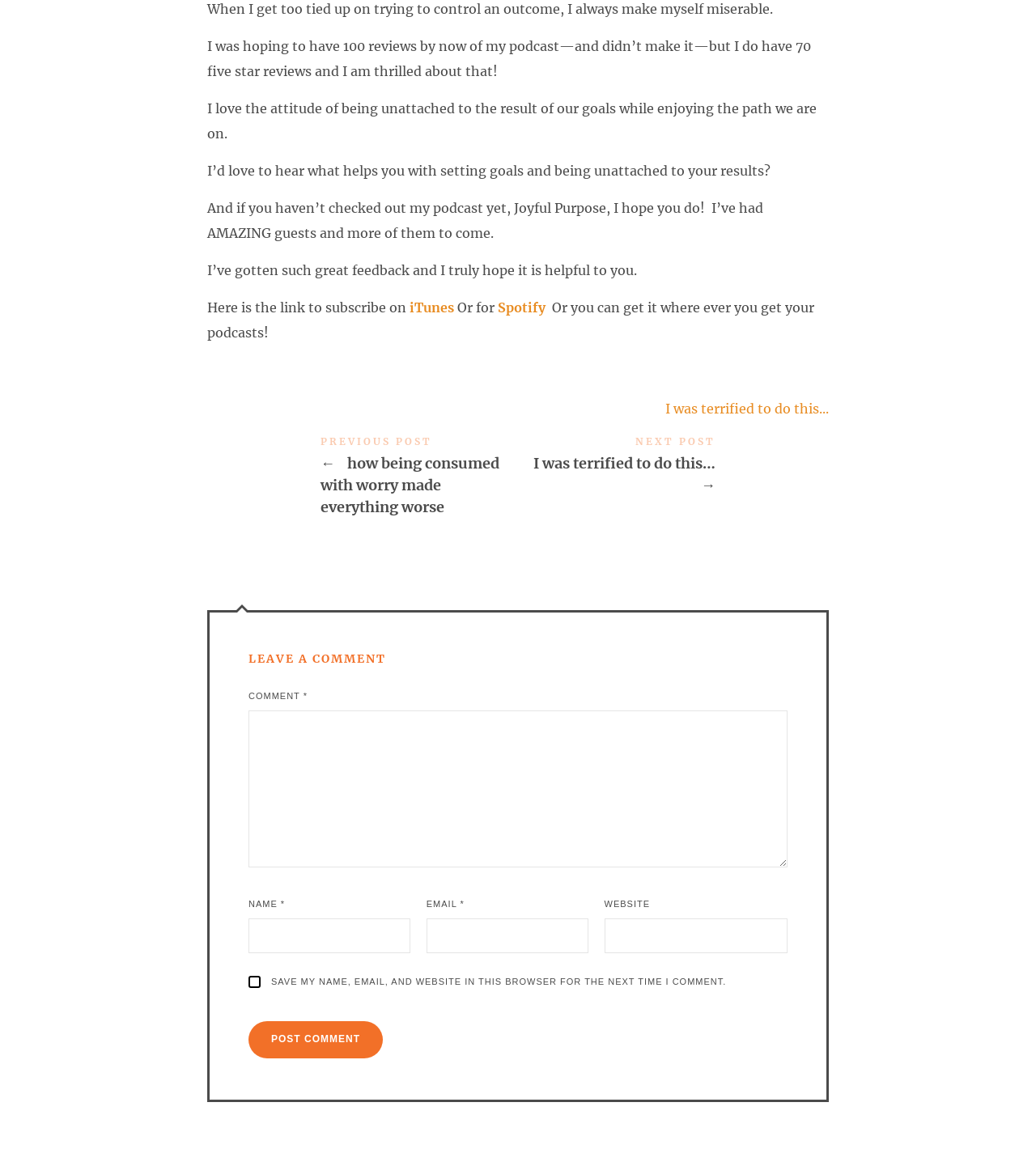Predict the bounding box of the UI element based on this description: "parent_node: EMAIL * aria-describedby="email-notes" name="email"".

[0.412, 0.799, 0.568, 0.829]